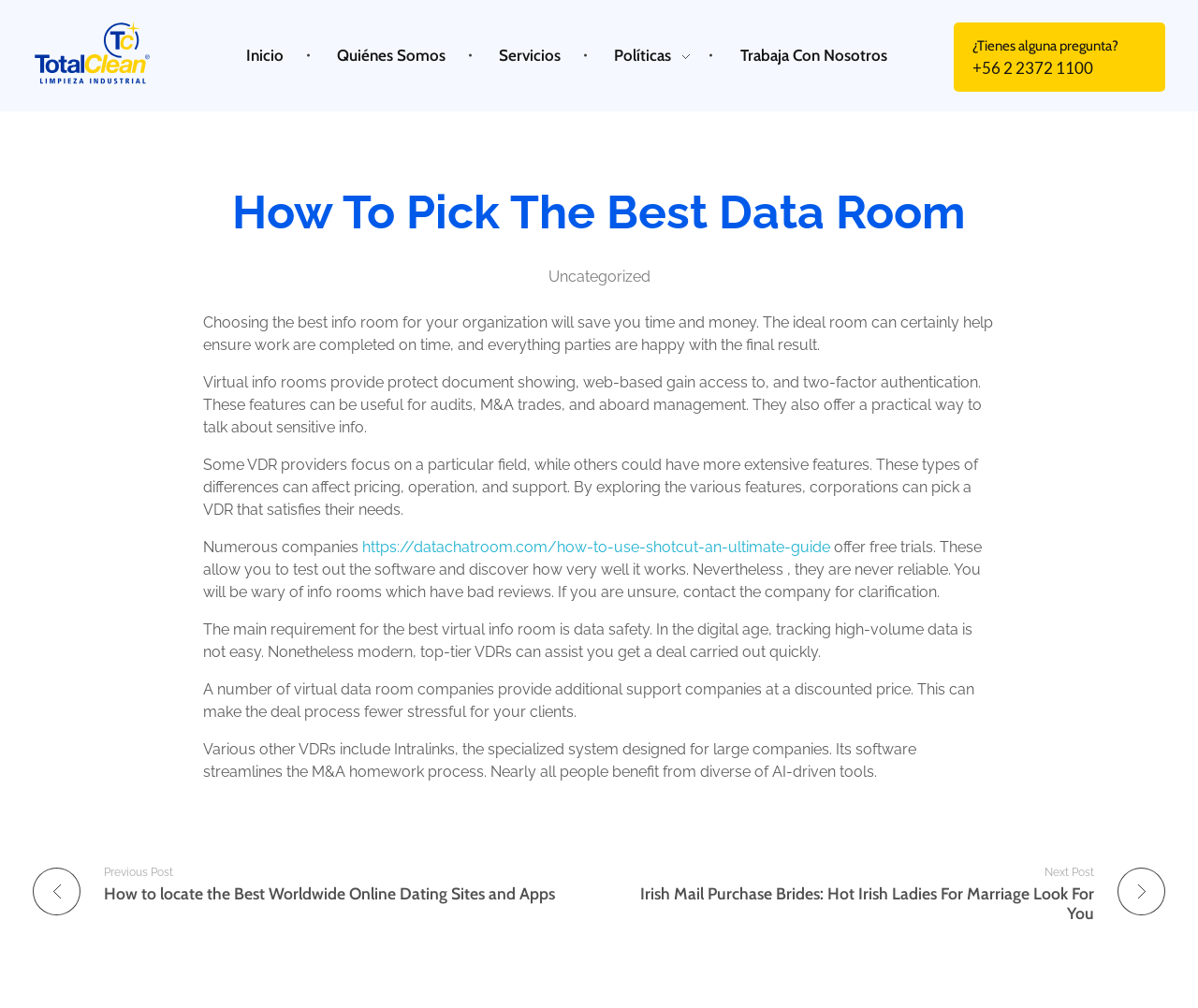What is a key requirement for a virtual data room?
Identify the answer in the screenshot and reply with a single word or phrase.

Data security